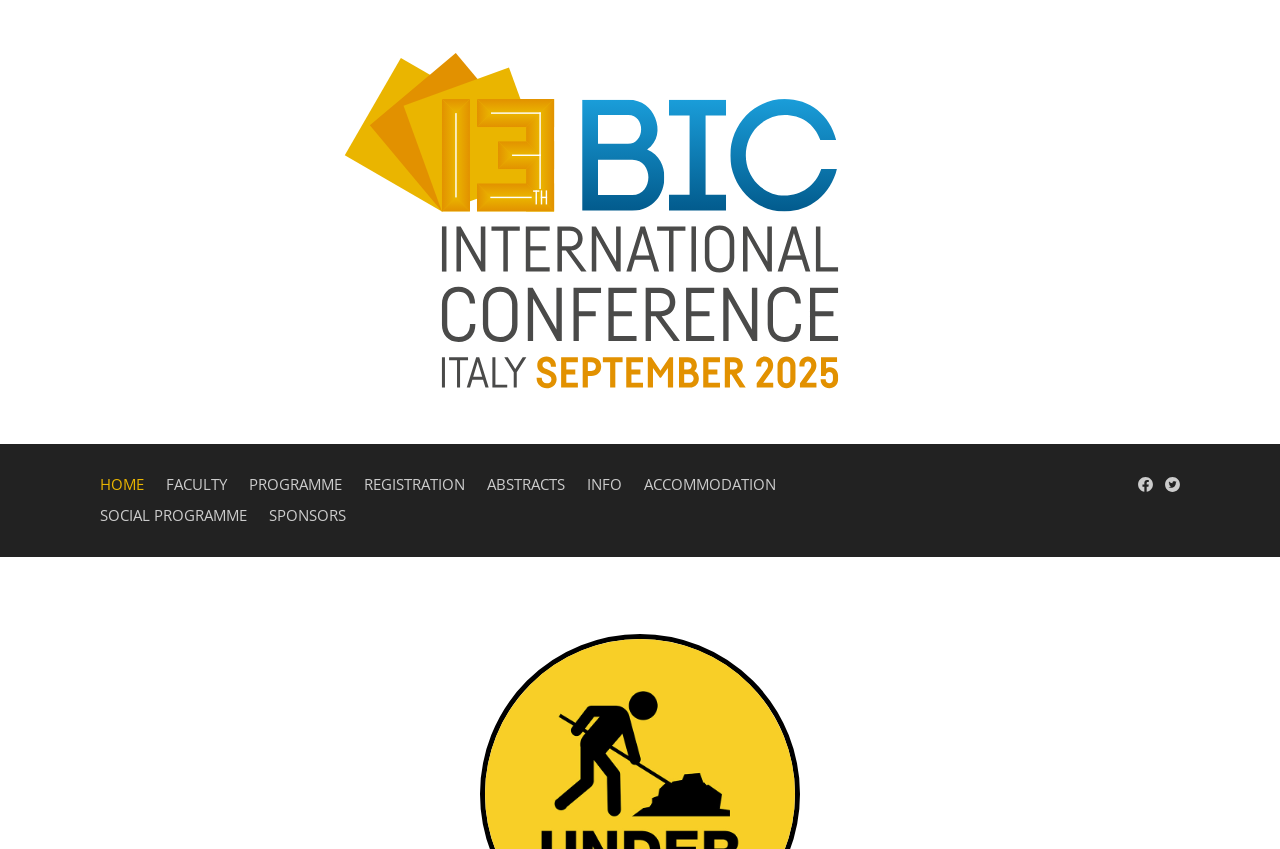Give a one-word or one-phrase response to the question: 
How many main sections are there?

7